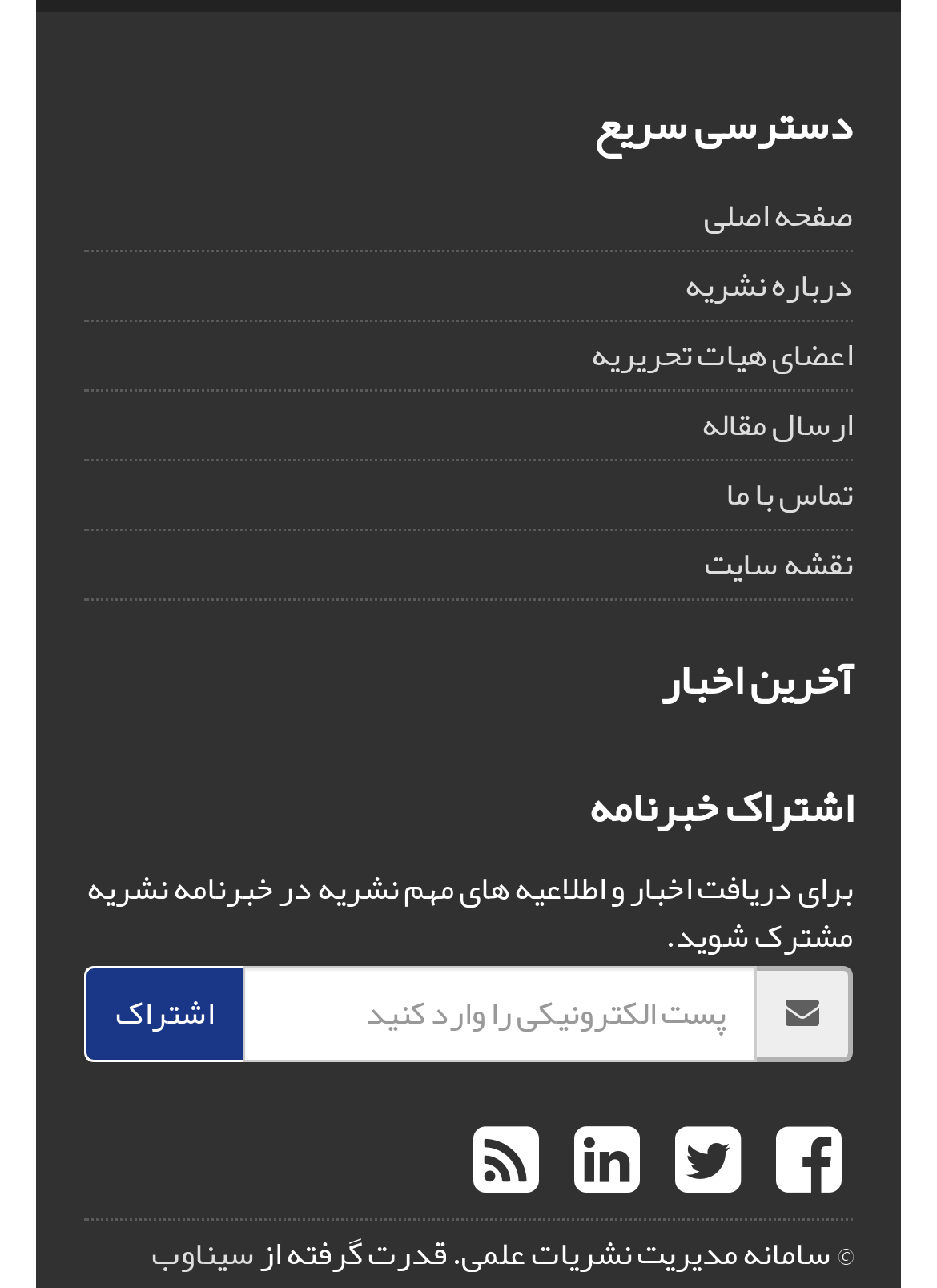How many links are there in the top navigation menu?
Based on the visual, give a brief answer using one word or a short phrase.

7